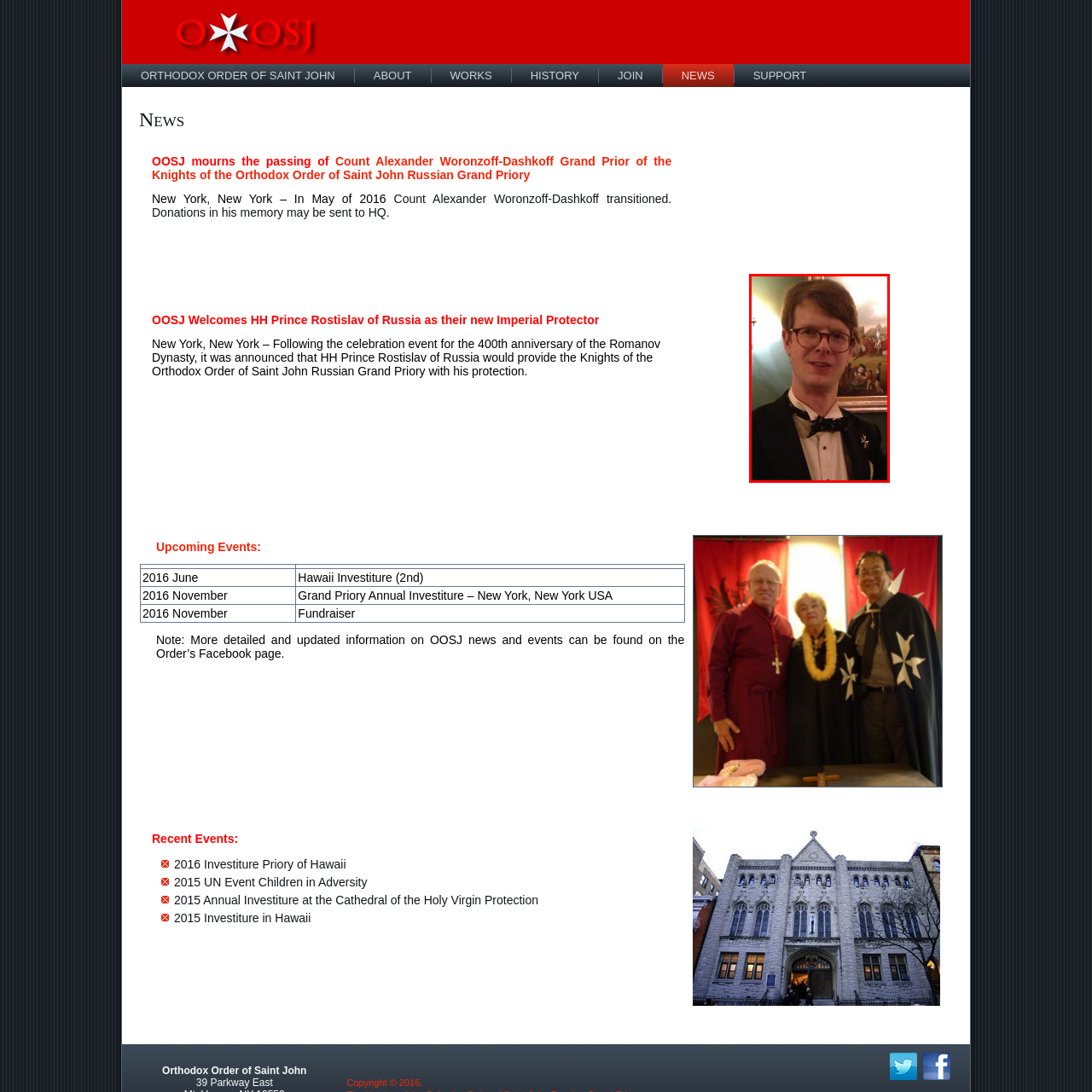Carefully look at the image inside the red box and answer the subsequent question in as much detail as possible, using the information from the image: 
What is pinned to his tuxedo?

The man's formal attire includes a star-shaped insignia pinned to his tuxedo, which suggests his affiliation with the Orthodox Order of Saint John.